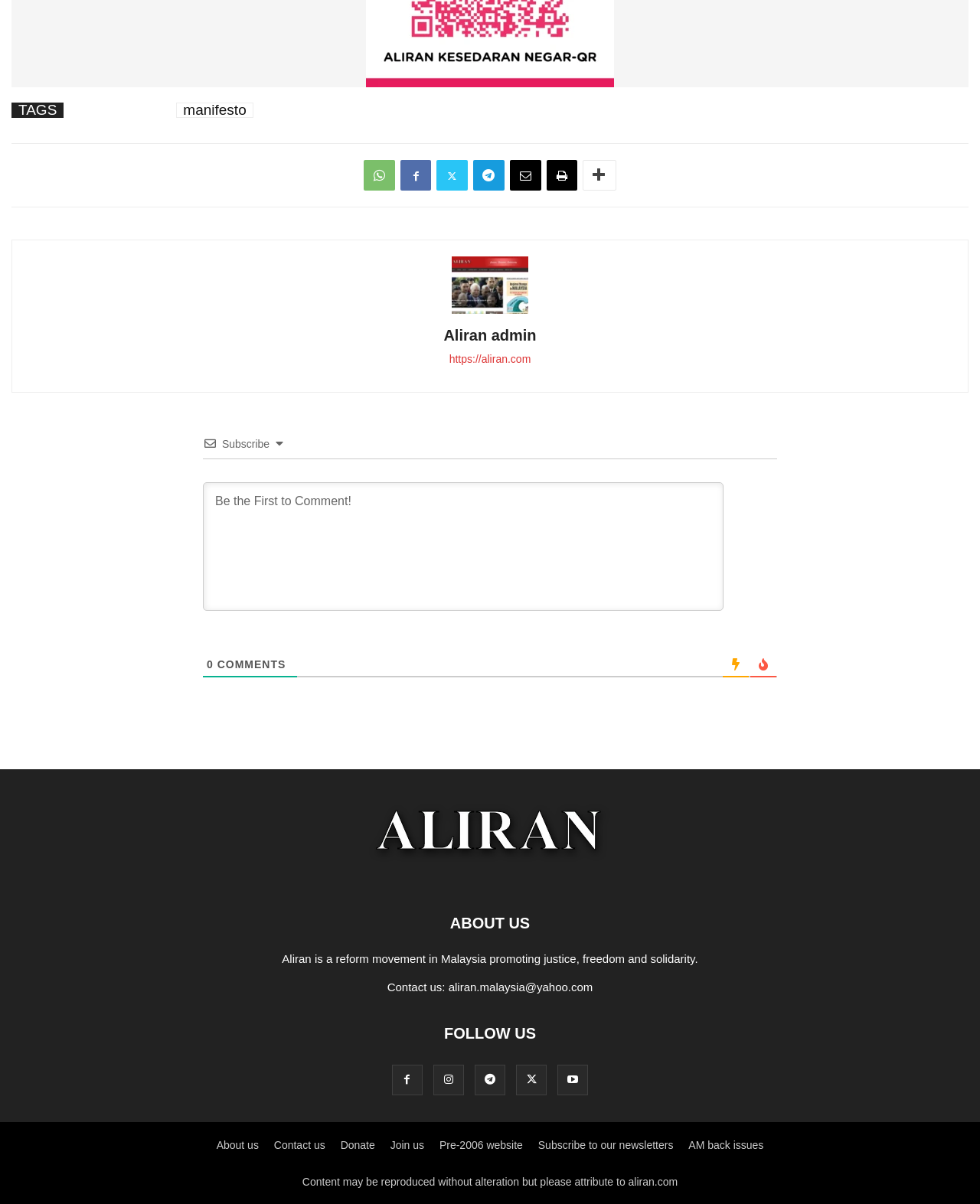Provide the bounding box coordinates of the HTML element this sentence describes: "Contact us".

[0.28, 0.946, 0.332, 0.956]